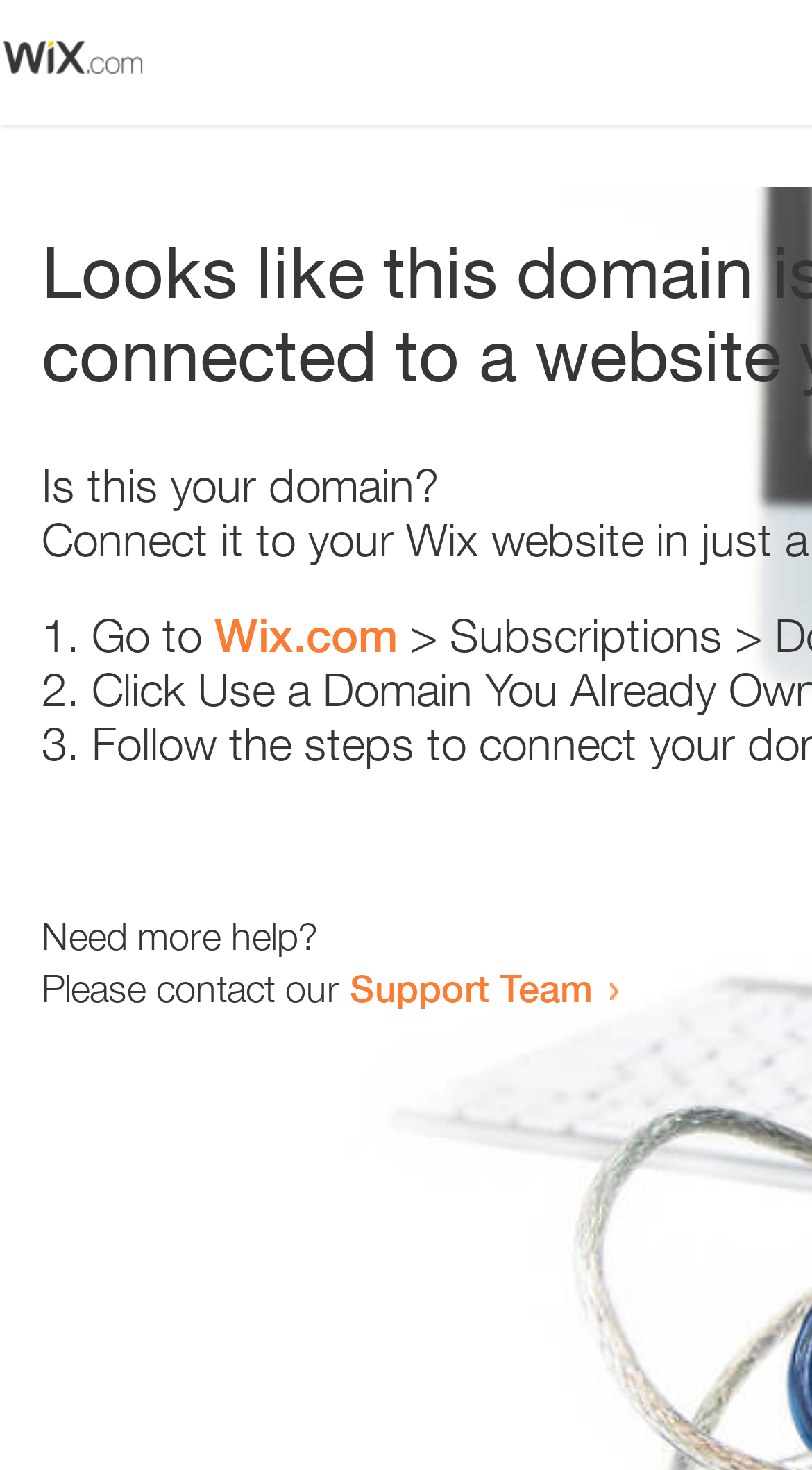What is the support team contact method?
Please utilize the information in the image to give a detailed response to the question.

The webpage contains a link 'Support Team' which suggests that the support team can be contacted by clicking on this link. This implies that the contact method is through a link.